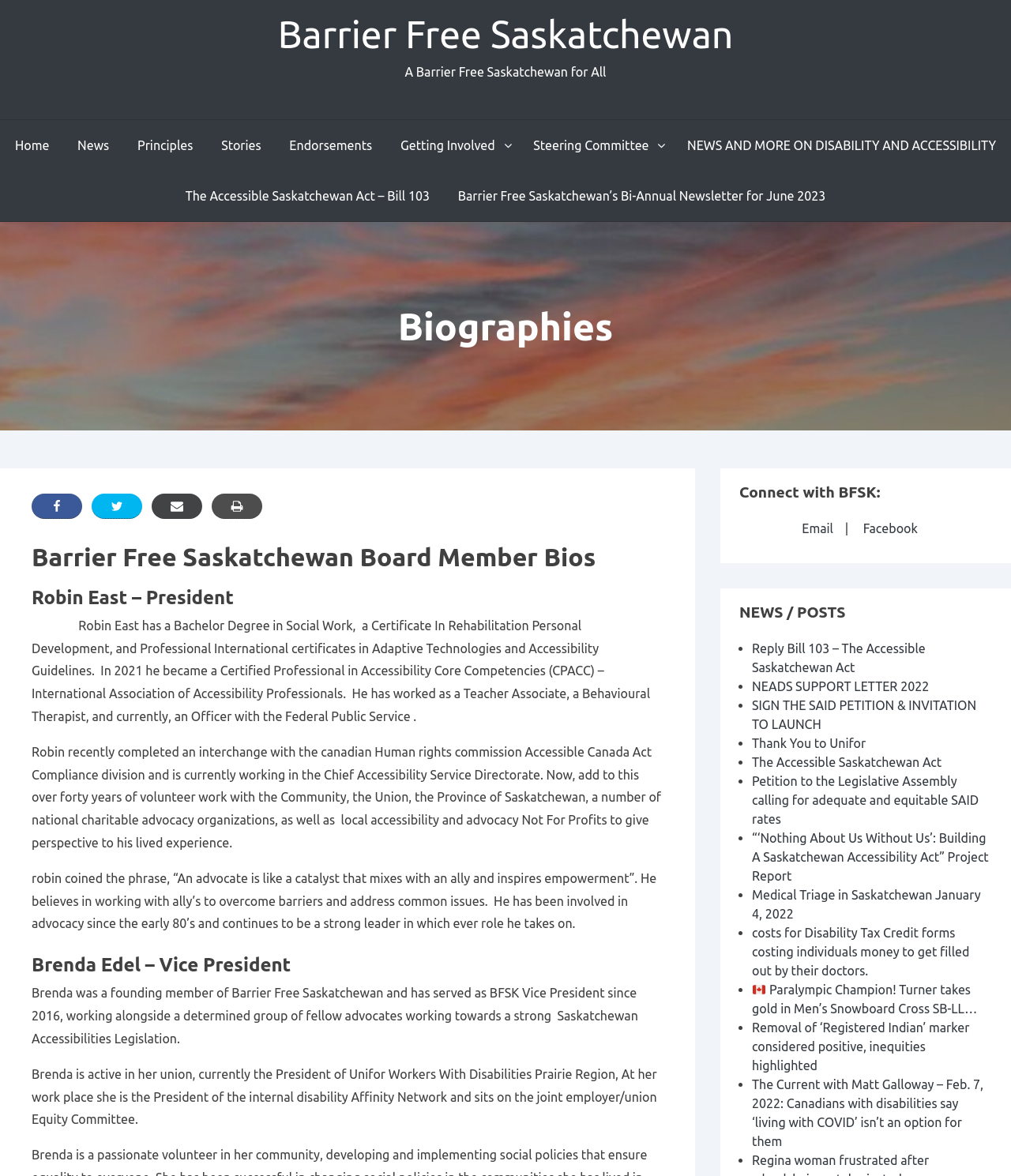Locate the bounding box coordinates of the region to be clicked to comply with the following instruction: "Check out the NEWS / POSTS section". The coordinates must be four float numbers between 0 and 1, in the form [left, top, right, bottom].

[0.731, 0.511, 0.981, 0.53]